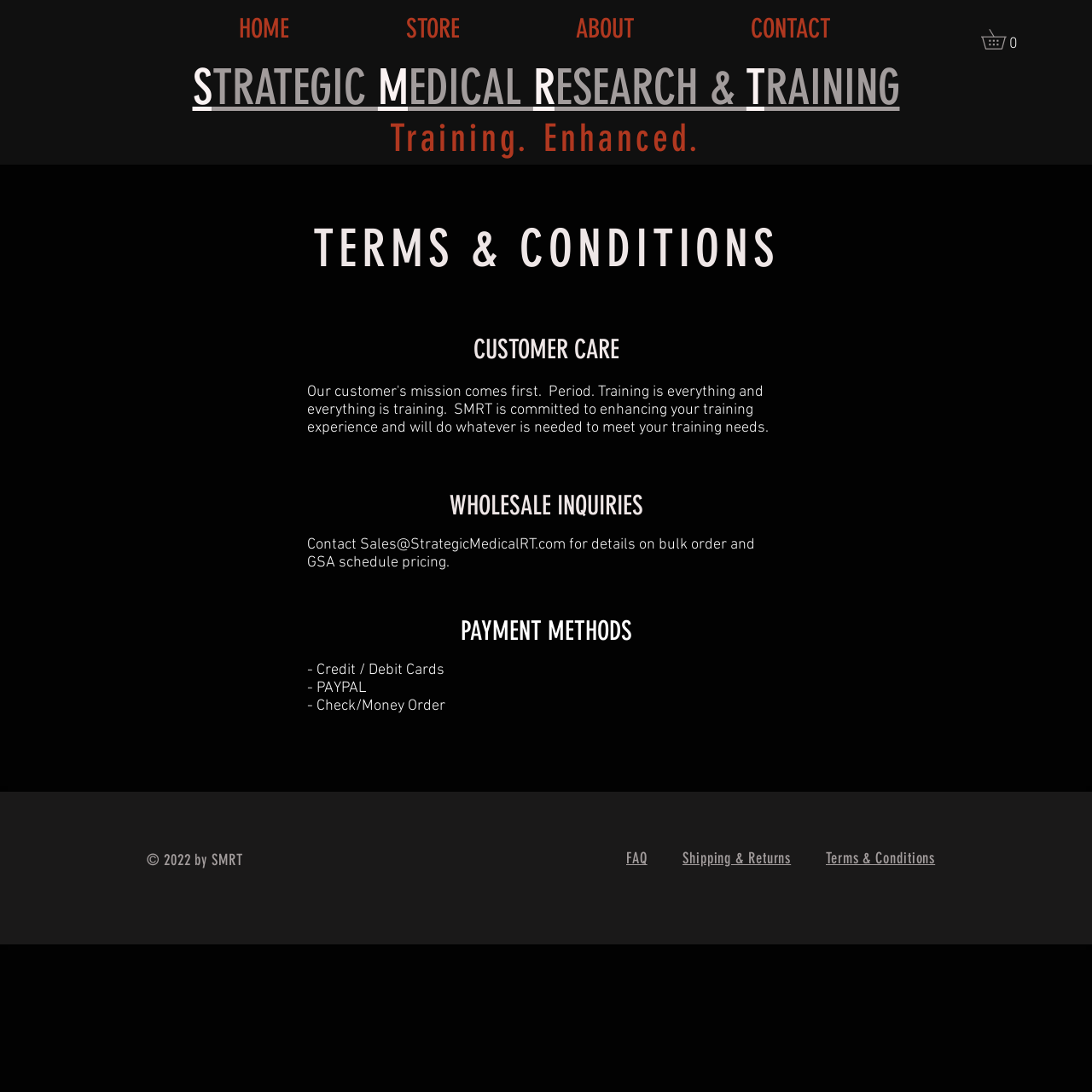Please provide a short answer using a single word or phrase for the question:
What is the purpose of the 'Cart with 0 items' button?

To view shopping cart